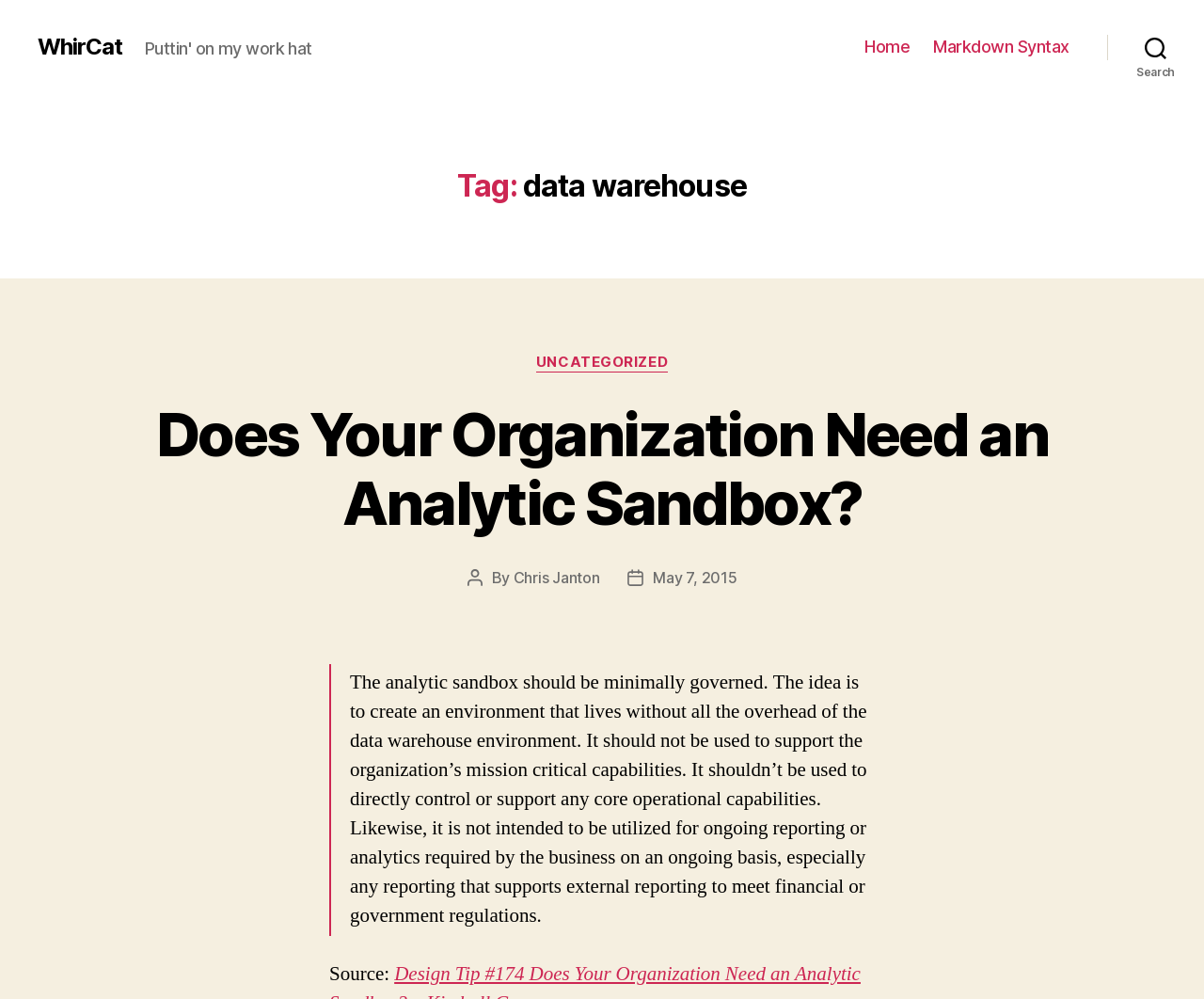Reply to the question below using a single word or brief phrase:
Who is the author of the post?

Chris Janton